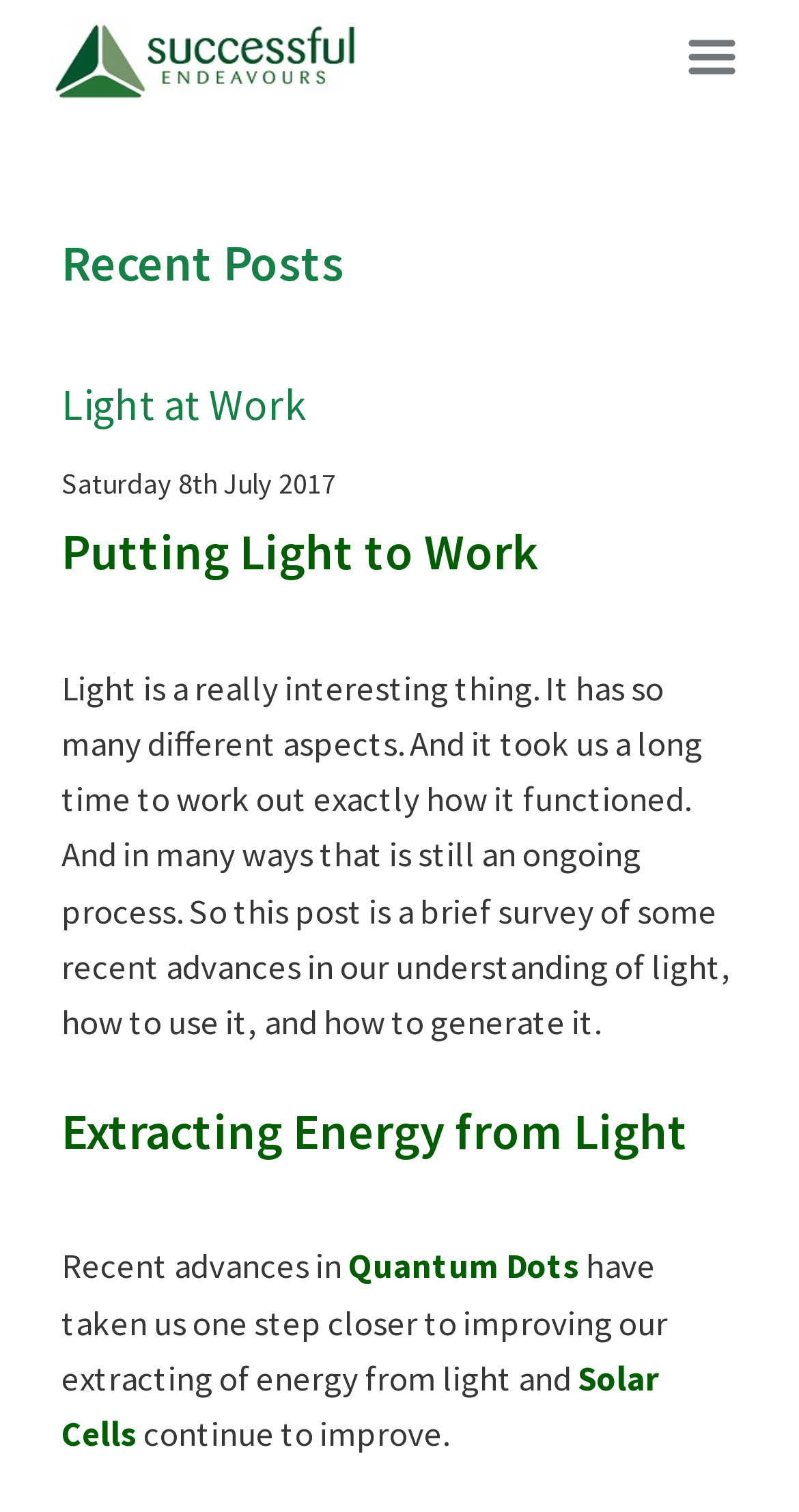Generate a comprehensive caption for the webpage you are viewing.

The webpage is about Successful Endeavours, an electronics design company based in Berwick, Narre Warren, Melbourne, Victoria, Australia. At the top, there is a logo image on the left and another image on the right. Below the images, there is a section titled "Recent Posts" with three subheadings: "Light at Work", "Putting Light to Work", and "Extracting Energy from Light". 

Under "Light at Work", there is a date "Saturday 8th July 2017". The "Putting Light to Work" section has a brief article discussing the aspects of light and its functionality. The article is followed by a brief paragraph with a link to "Quantum Dots" and another link to "Solar Cells" in the "Extracting Energy from Light" section, which talks about recent advances in energy extraction from light.